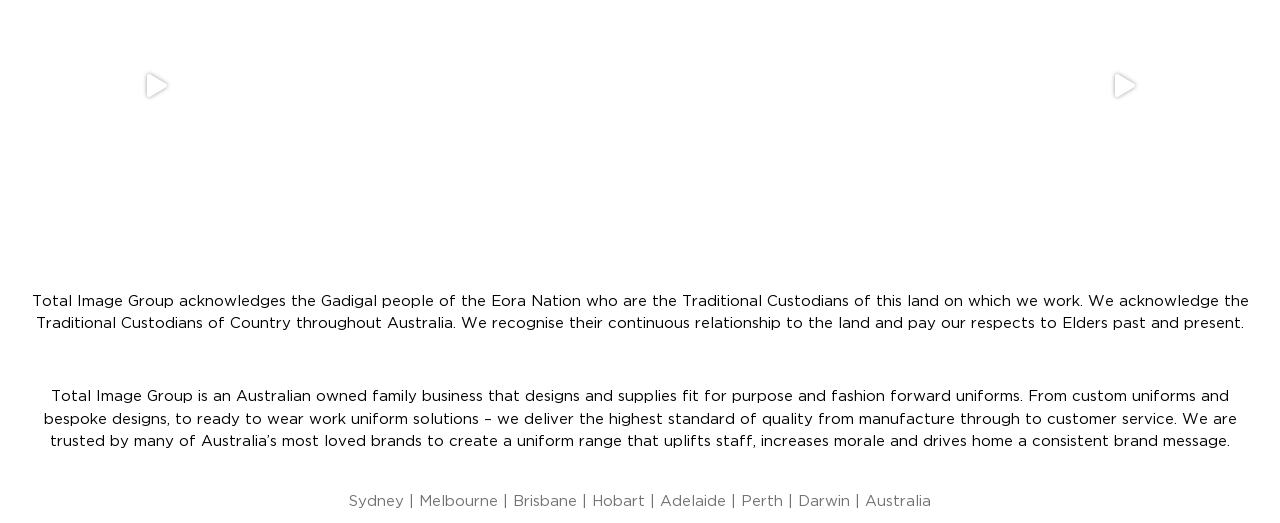Find the bounding box coordinates for the area that should be clicked to accomplish the instruction: "Read about the 2014 NSP Yield Contest".

None